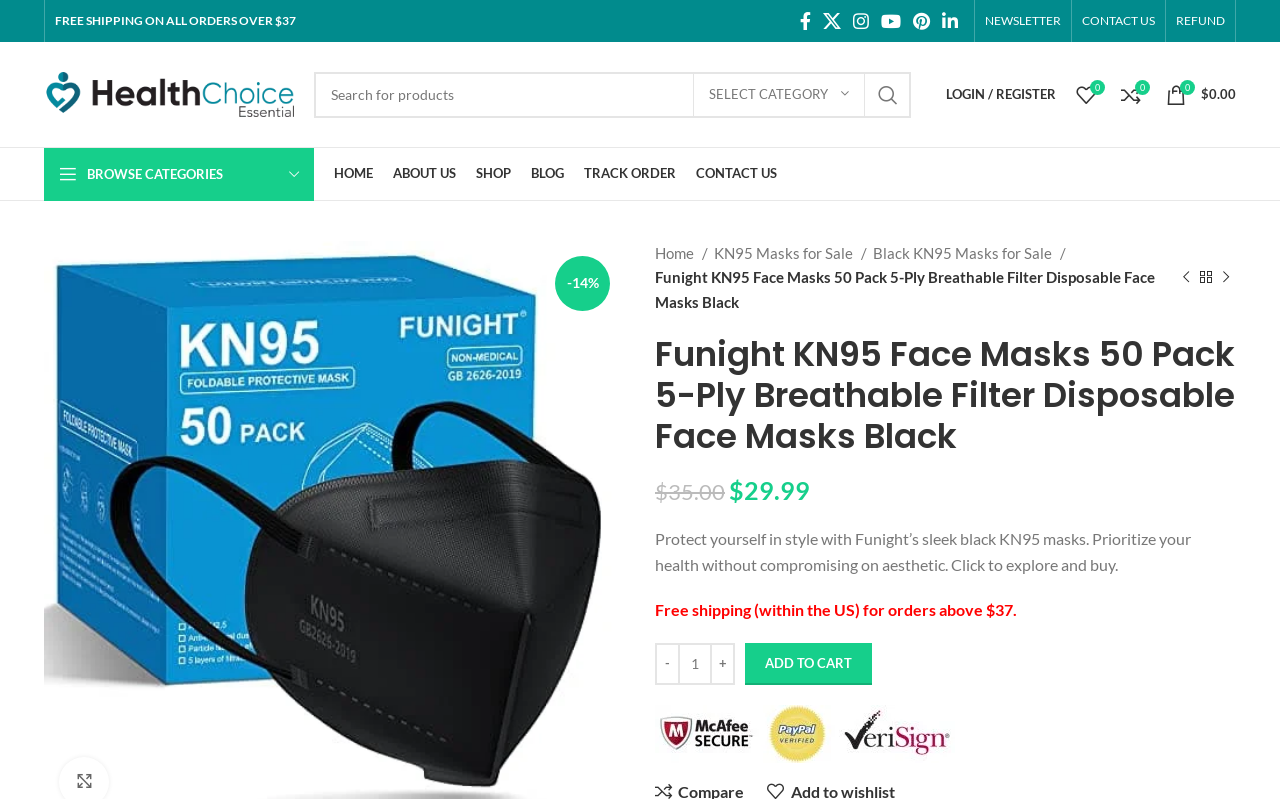Determine the title of the webpage and give its text content.

Funight KN95 Face Masks 50 Pack 5-Ply Breathable Filter Disposable Face Masks Black